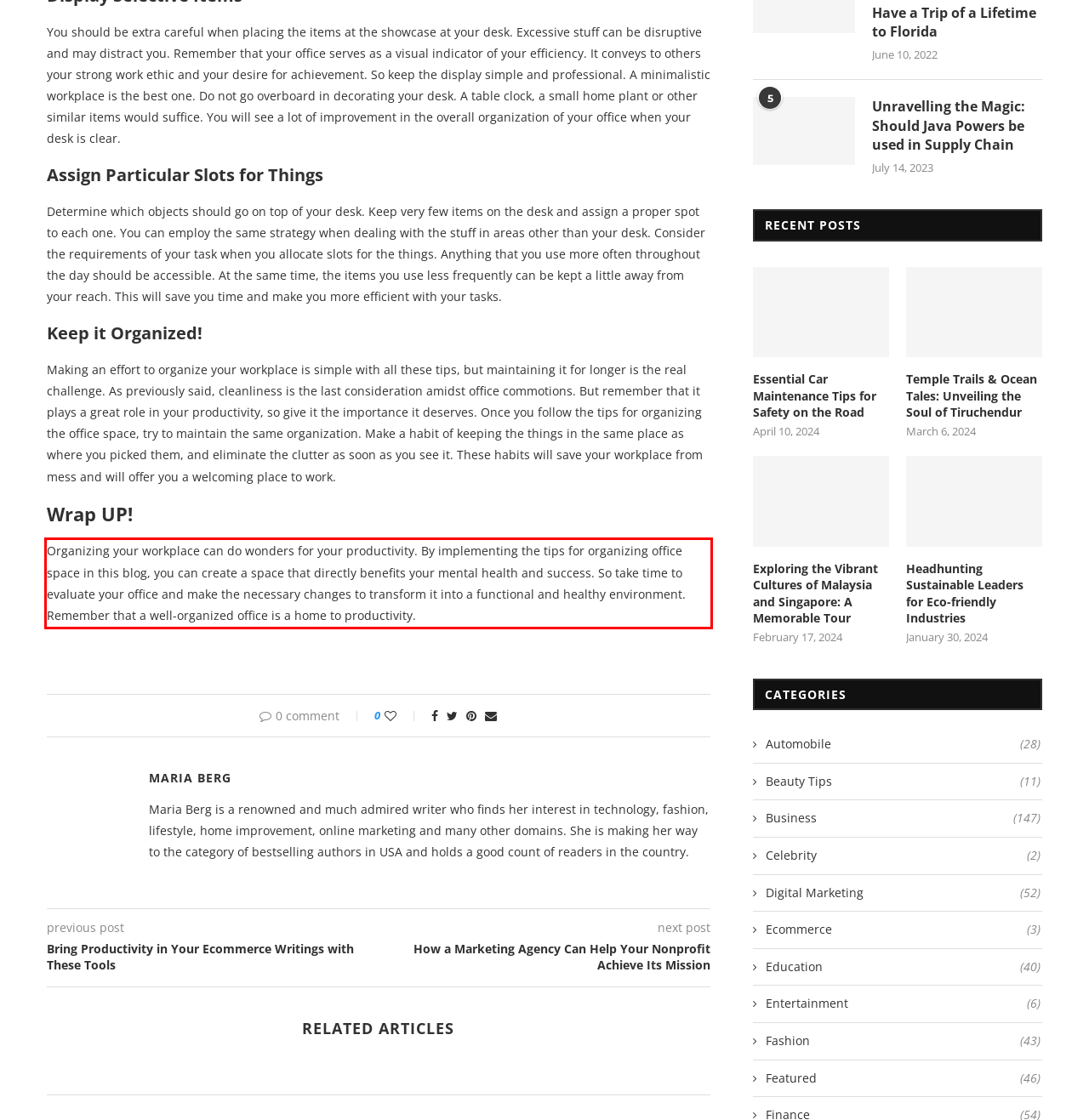Within the provided webpage screenshot, find the red rectangle bounding box and perform OCR to obtain the text content.

Organizing your workplace can do wonders for your productivity. By implementing the tips for organizing office space in this blog, you can create a space that directly benefits your mental health and success. So take time to evaluate your office and make the necessary changes to transform it into a functional and healthy environment. Remember that a well-organized office is a home to productivity.